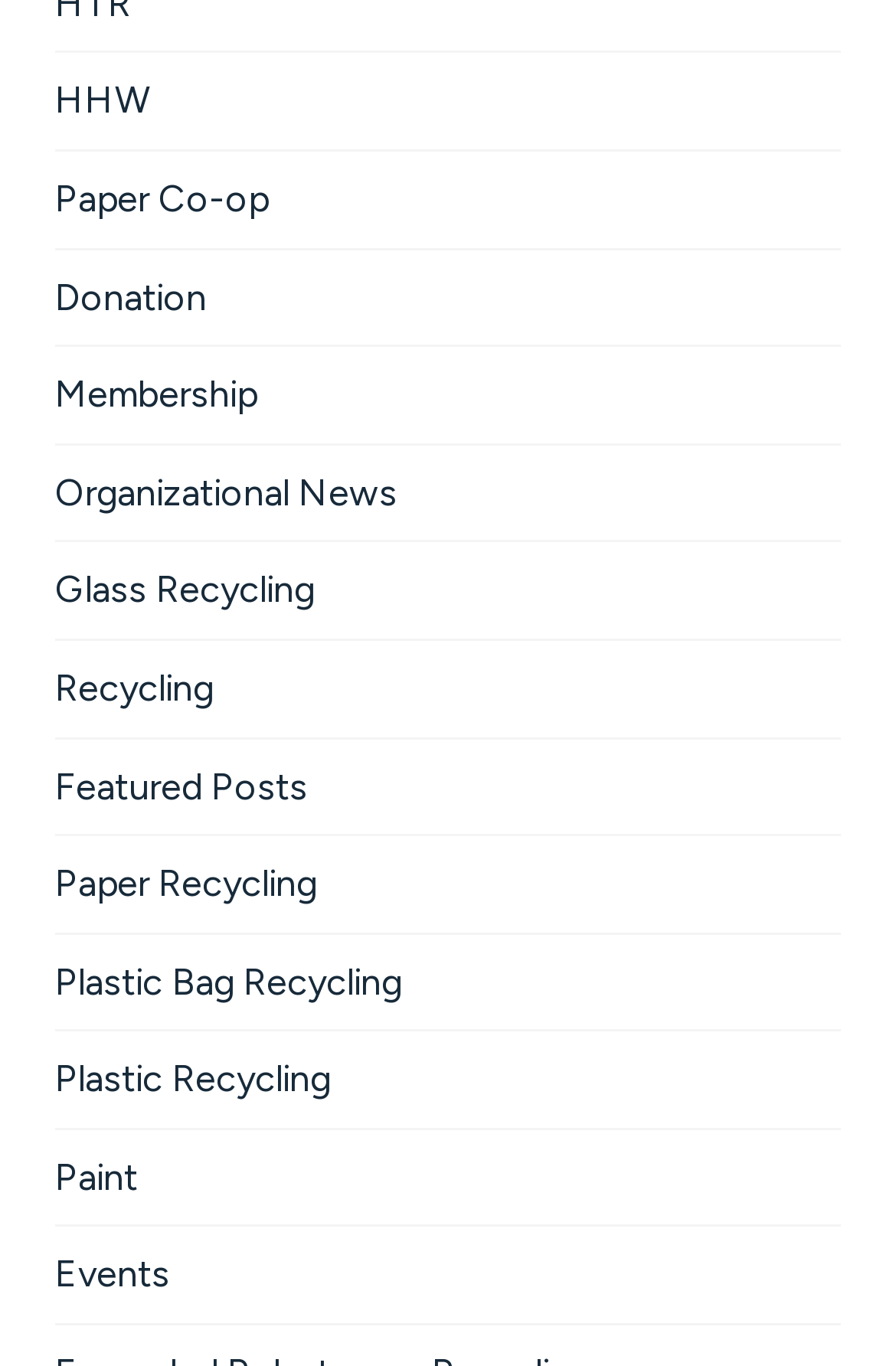Please determine the bounding box coordinates of the area that needs to be clicked to complete this task: 'learn about Paper Co-op'. The coordinates must be four float numbers between 0 and 1, formatted as [left, top, right, bottom].

[0.062, 0.111, 0.938, 0.181]